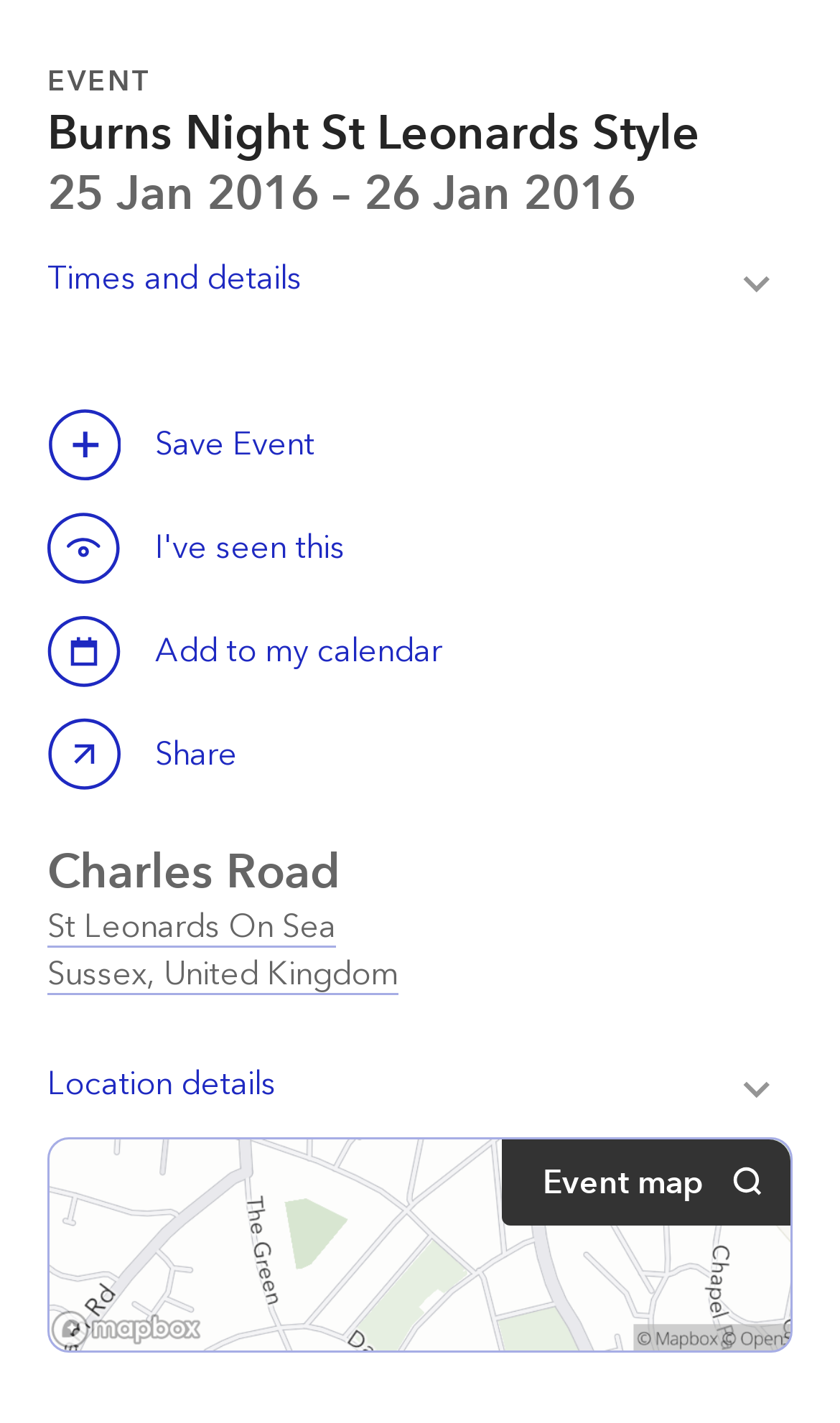Please find the bounding box for the UI element described by: "Times and detailsToggle".

[0.056, 0.157, 0.944, 0.233]